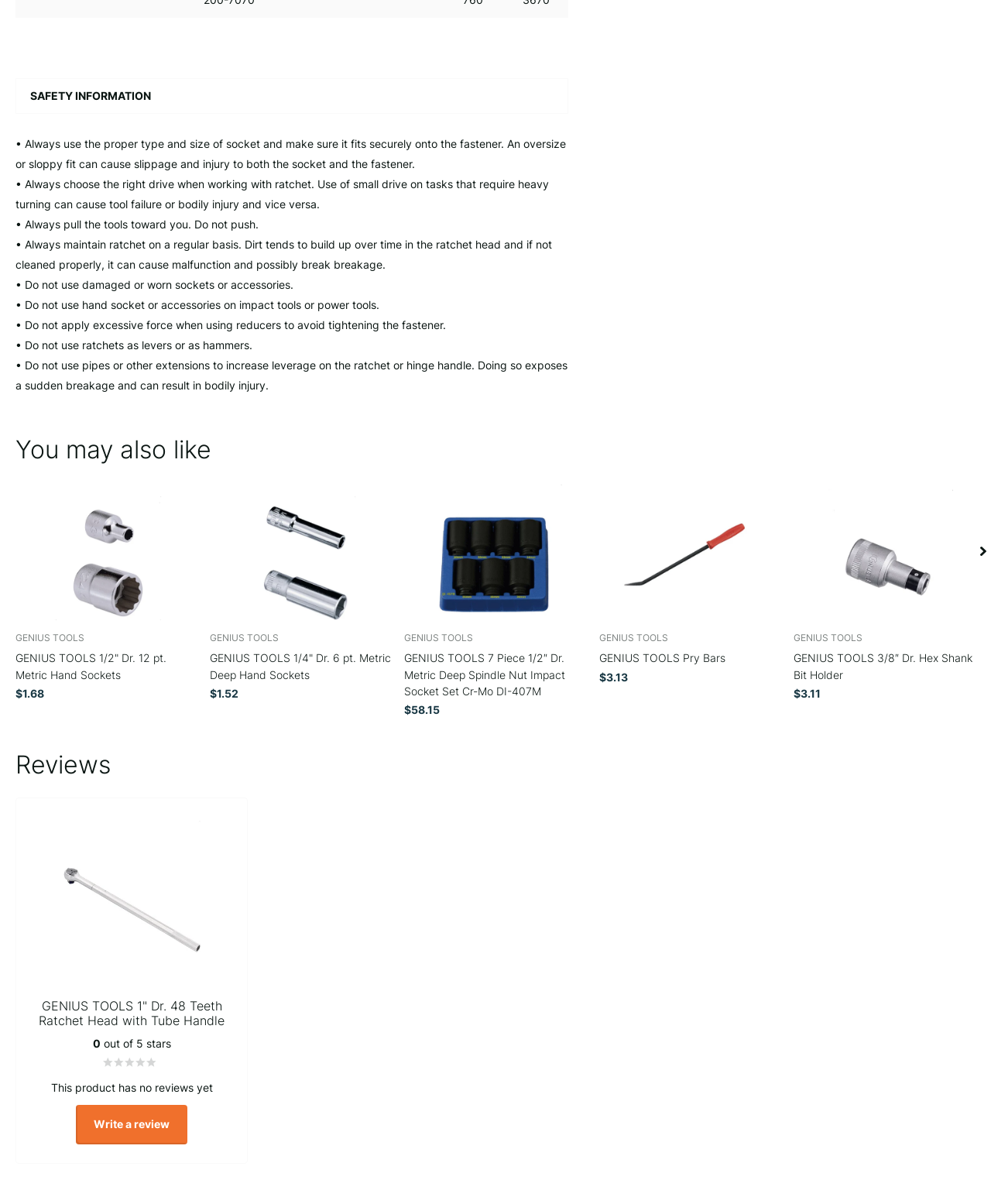Using the details from the image, please elaborate on the following question: What is the rating of the GENIUS TOOLS 1" Dr. 48 Teeth Ratchet Head with Tube Handle?

The product has no reviews yet, as indicated by the text 'This product has no reviews yet' below the product image and heading in the 'Reviews' section.